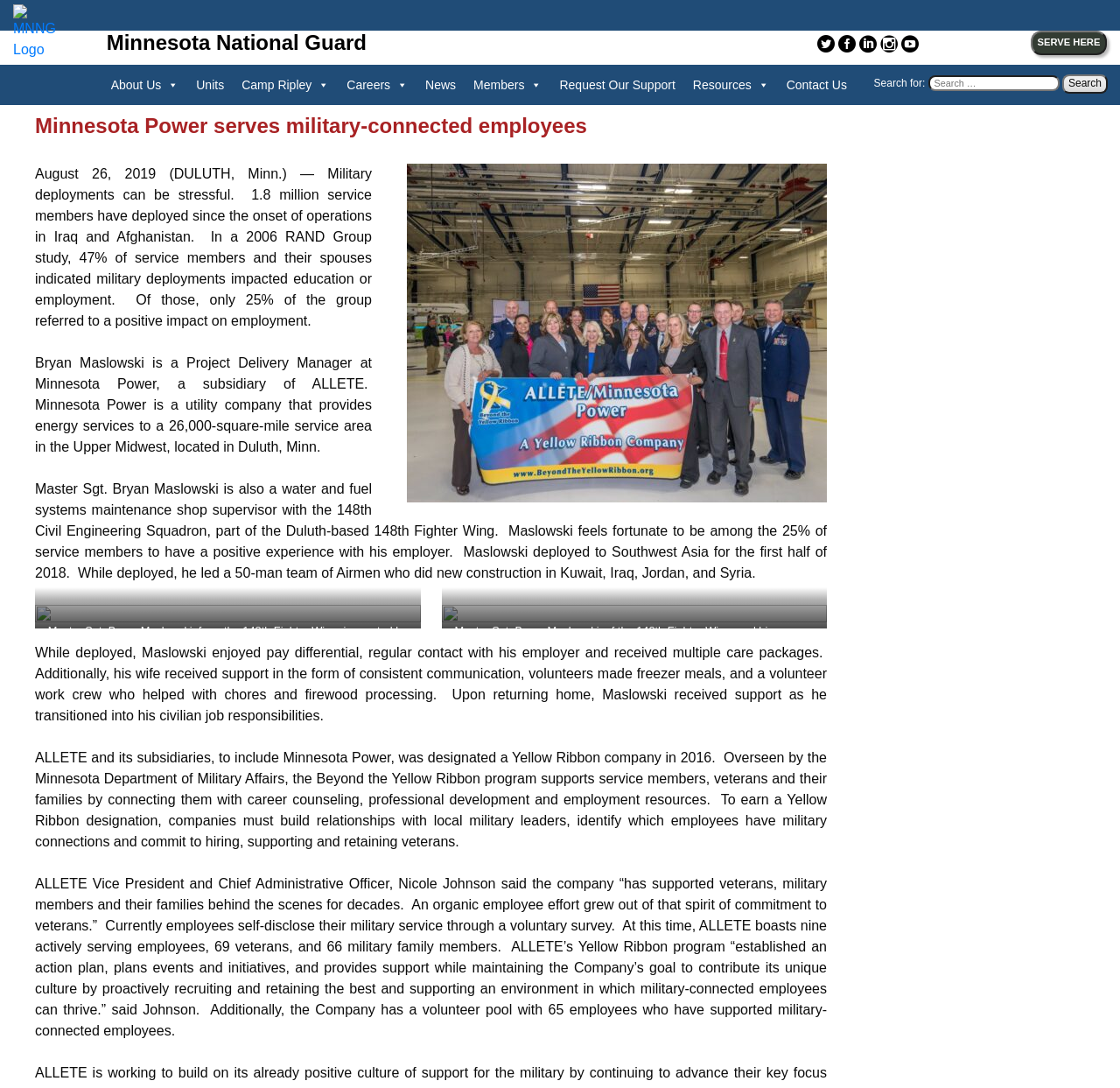Use a single word or phrase to answer the question:
What is the program that supports service members, veterans, and their families?

Beyond the Yellow Ribbon program